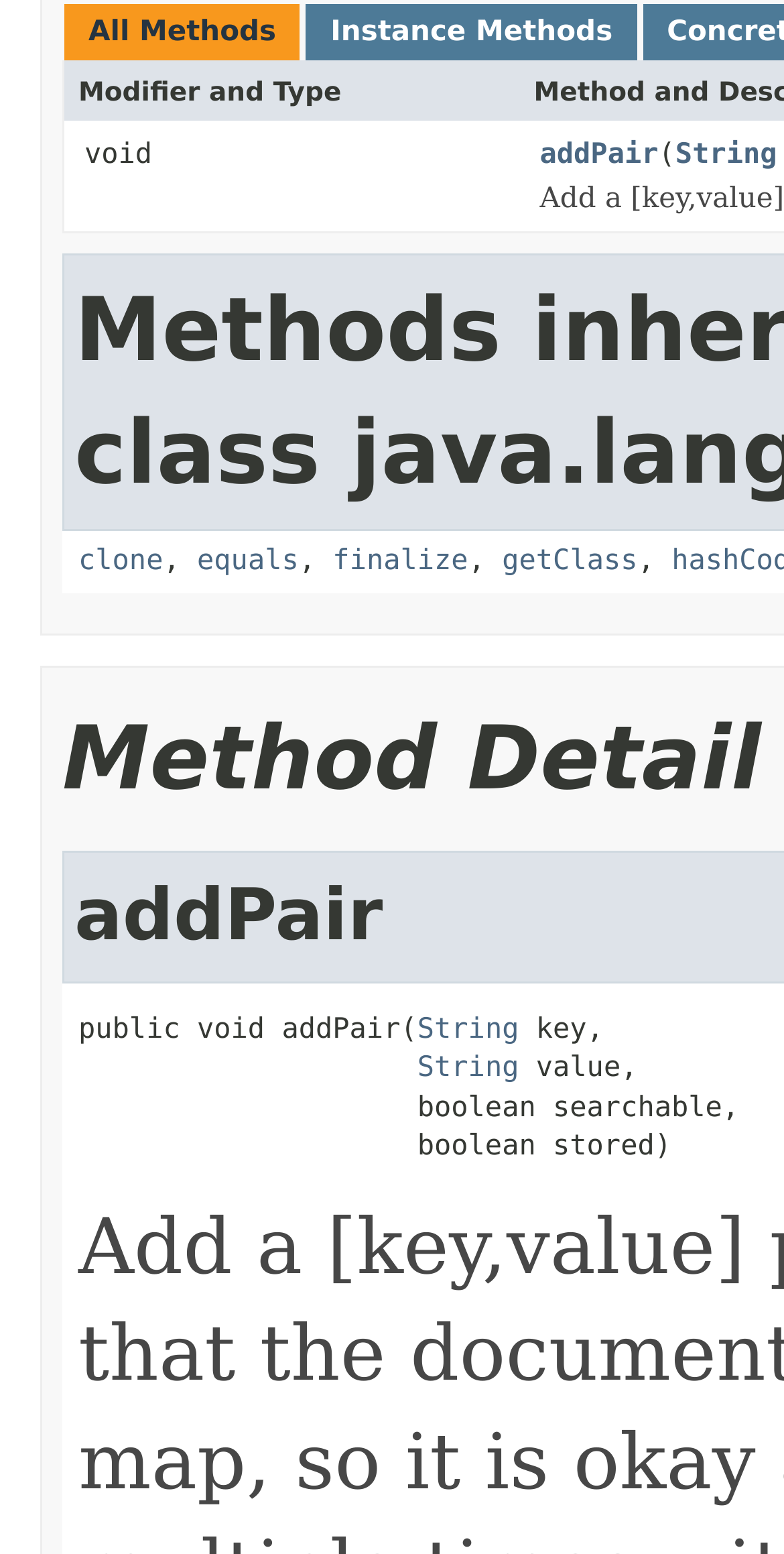Locate the bounding box coordinates of the element to click to perform the following action: 'Click on 'Instance Methods''. The coordinates should be given as four float values between 0 and 1, in the form of [left, top, right, bottom].

[0.421, 0.011, 0.781, 0.032]